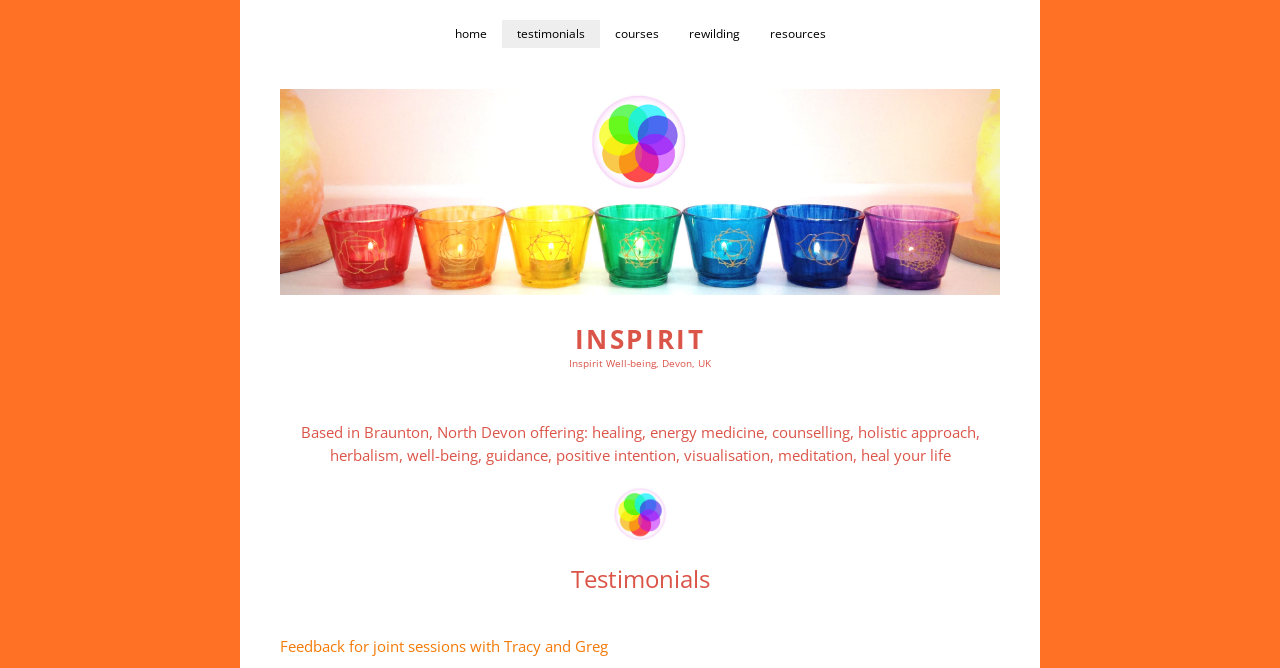Determine the bounding box coordinates in the format (top-left x, top-left y, bottom-right x, bottom-right y). Ensure all values are floating point numbers between 0 and 1. Identify the bounding box of the UI element described by: parent_node: home

[0.219, 0.05, 0.781, 0.442]